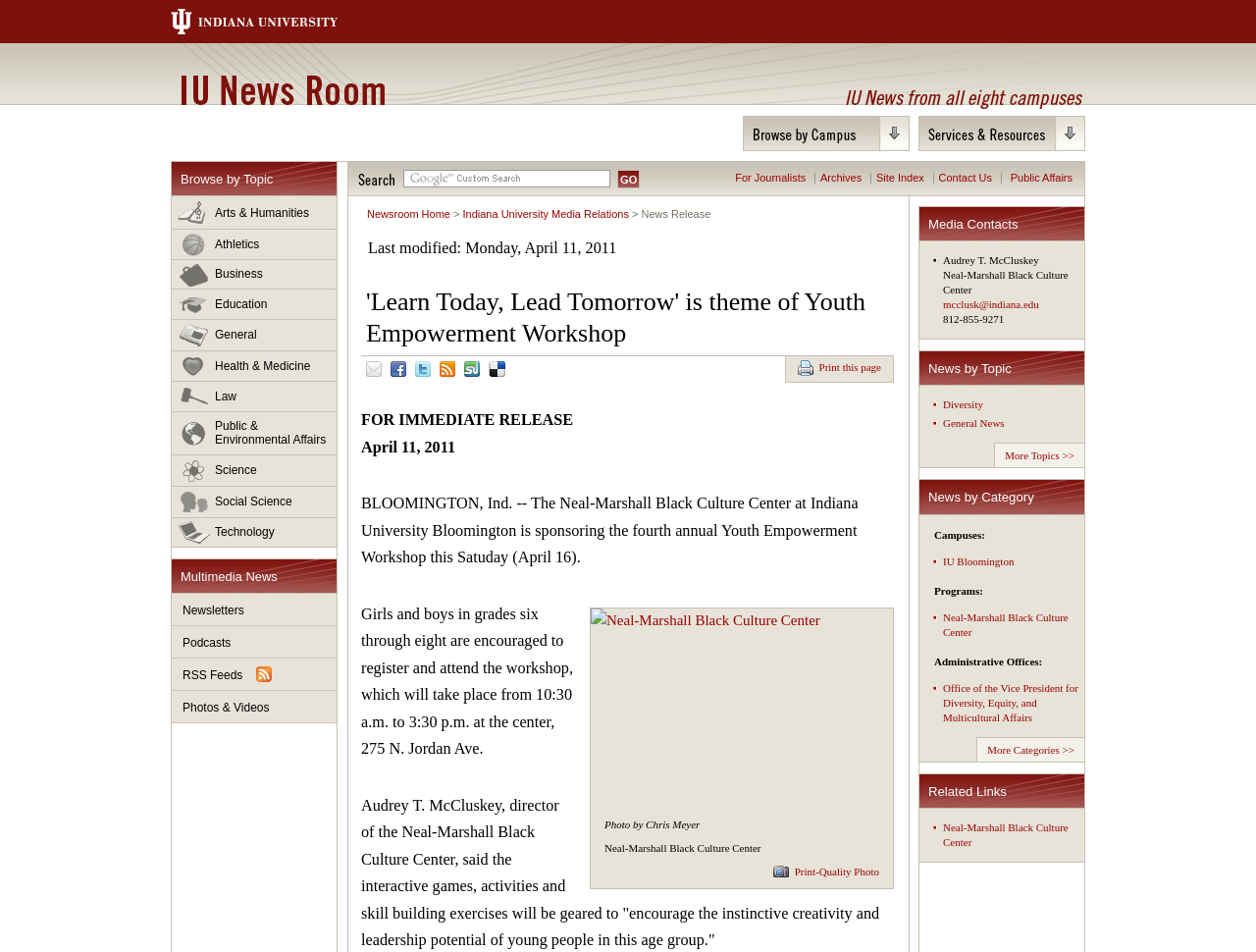What time does the workshop take place?
We need a detailed and exhaustive answer to the question. Please elaborate.

The workshop takes place from 10:30 a.m. to 3:30 p.m., which is mentioned in the text of the webpage.